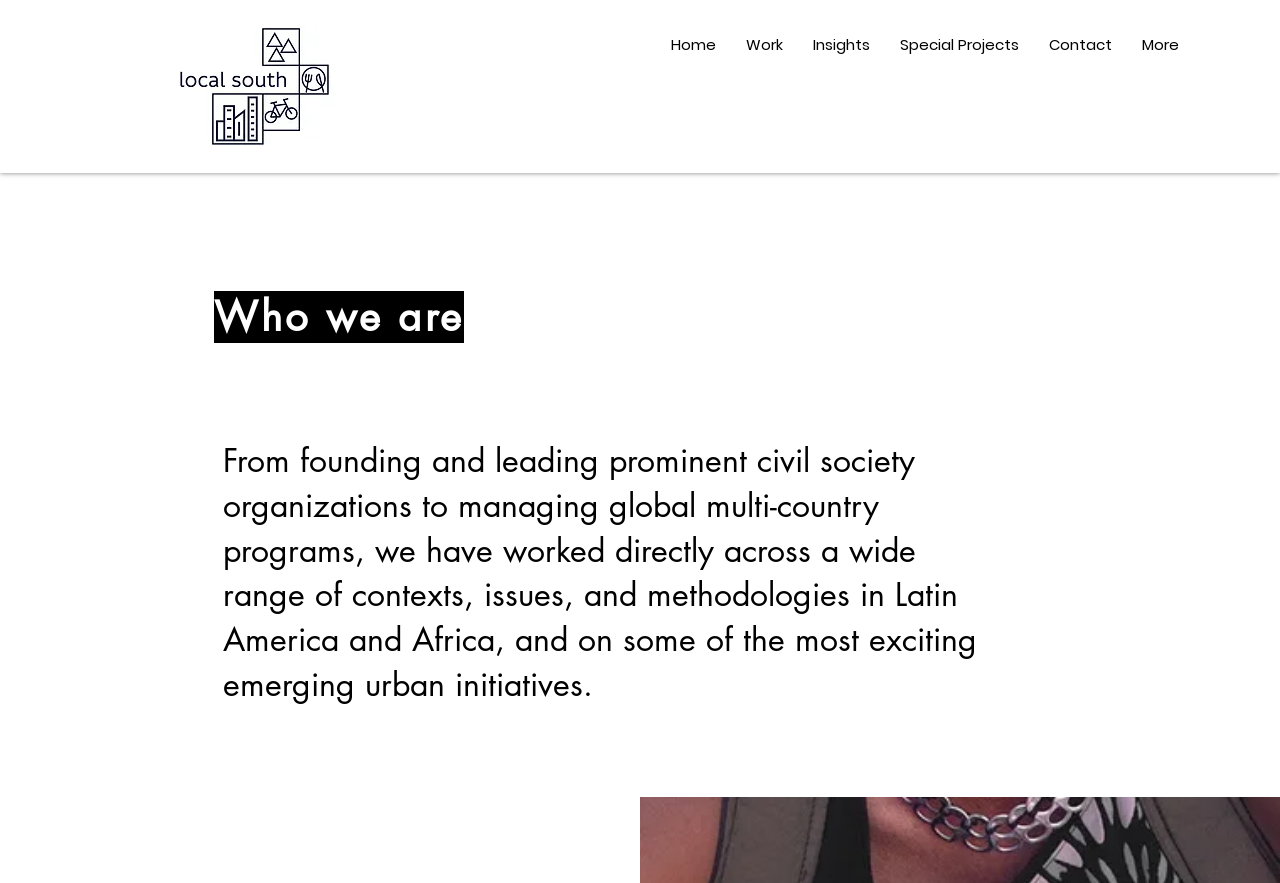Generate a thorough description of the webpage.

The webpage is about "About us" section of localsouth. At the top, there is a navigation bar with six links: "Home", "Work", "Insights", "Special Projects", "Contact", and "More", aligned horizontally from left to right. 

On the top left, there is a logo of LocalSouth, displayed as an image. 

Below the navigation bar, there is a title "Who we are" in a larger font. 

Under the title, there is a paragraph of text that describes the background and experience of localsouth, mentioning their work in Latin America and Africa, and their involvement in various initiatives. This text is positioned in the middle of the page, taking up most of the width.